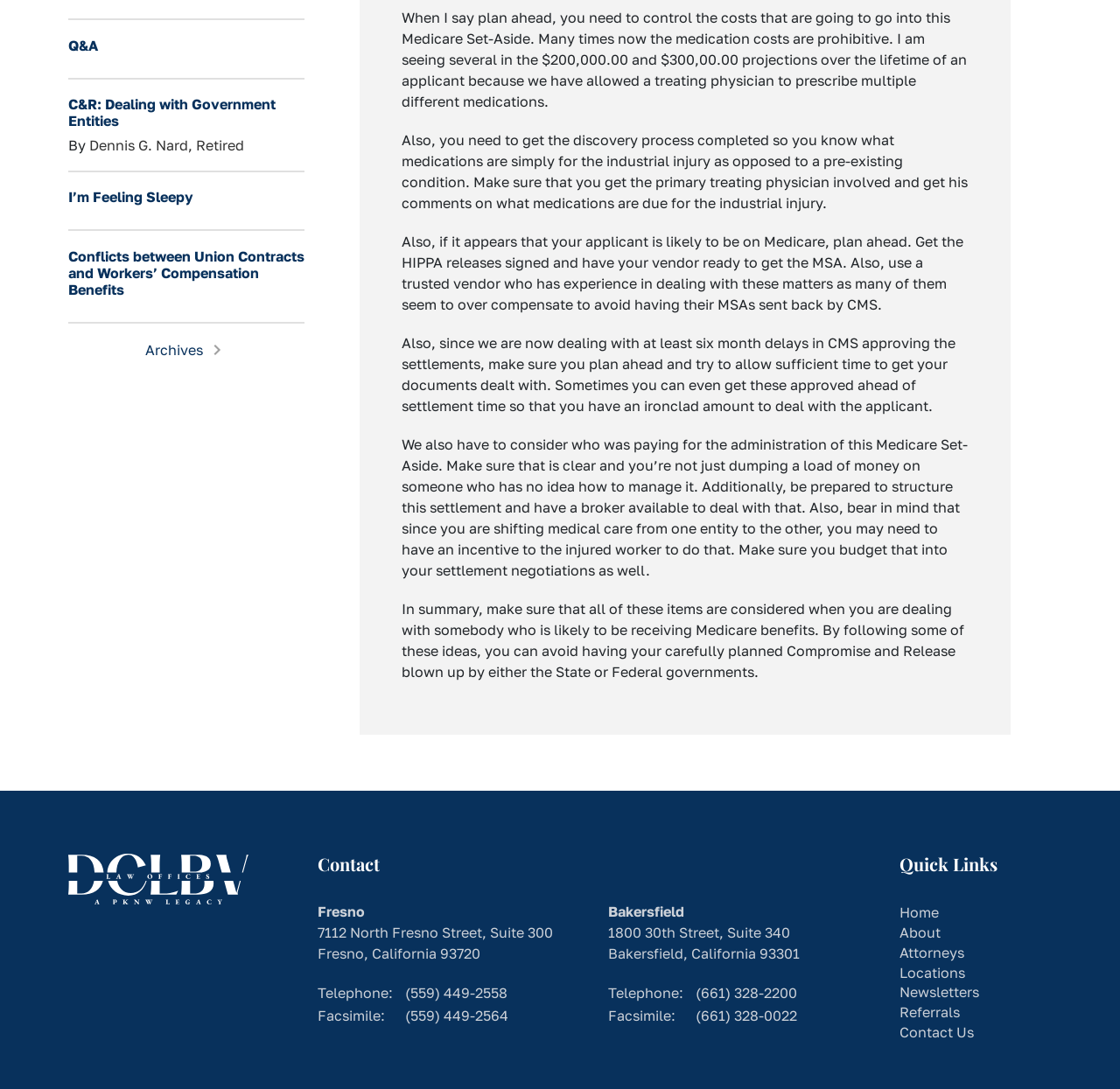Please identify the bounding box coordinates of the element I need to click to follow this instruction: "Contact Dennis G. Nard, Retired".

[0.079, 0.125, 0.218, 0.141]